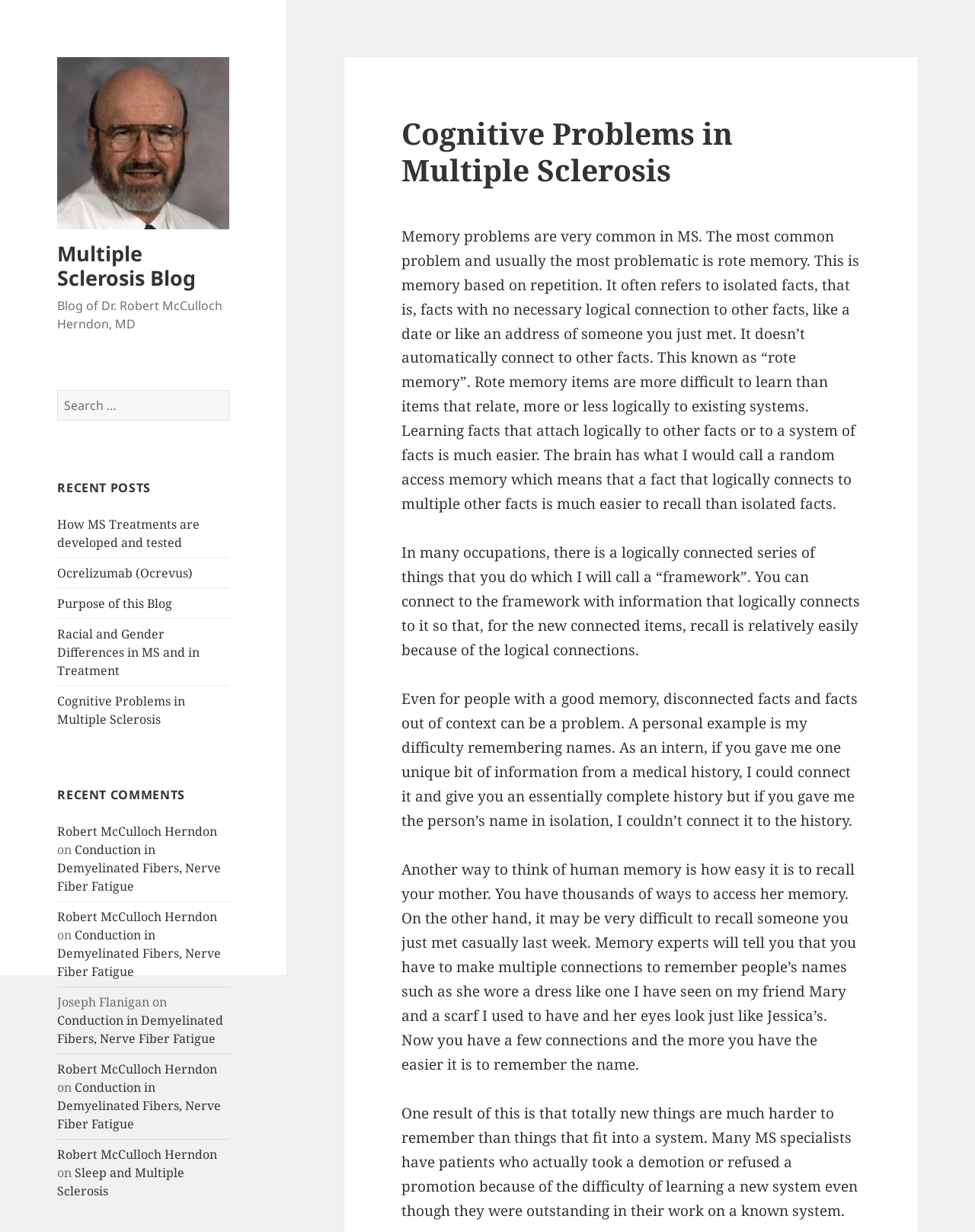Please specify the bounding box coordinates of the area that should be clicked to accomplish the following instruction: "Read the blog post 'Cognitive Problems in Multiple Sclerosis'". The coordinates should consist of four float numbers between 0 and 1, i.e., [left, top, right, bottom].

[0.412, 0.093, 0.882, 0.152]